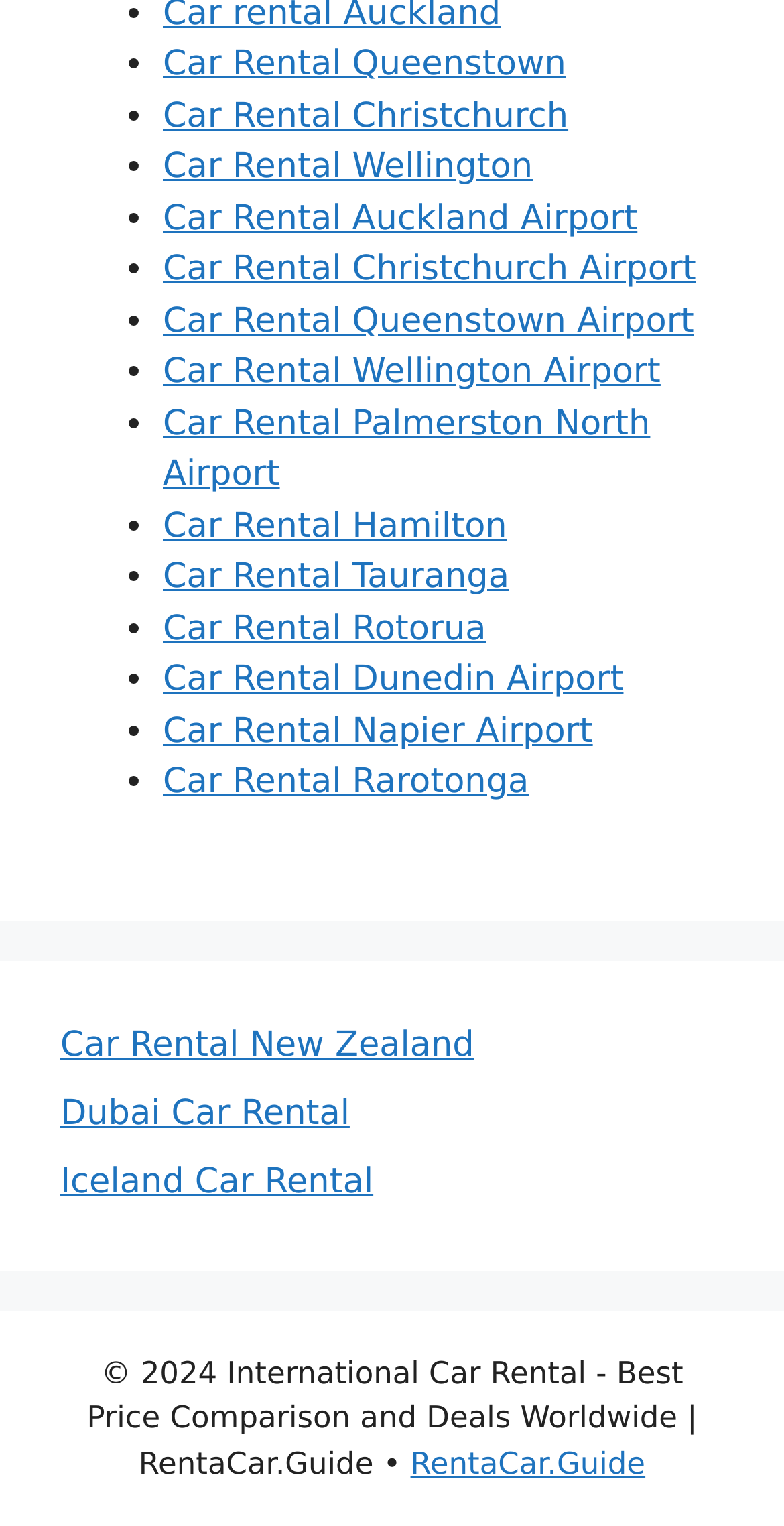Please identify the bounding box coordinates of the element's region that should be clicked to execute the following instruction: "Go to RentaCar.Guide". The bounding box coordinates must be four float numbers between 0 and 1, i.e., [left, top, right, bottom].

[0.524, 0.947, 0.823, 0.971]